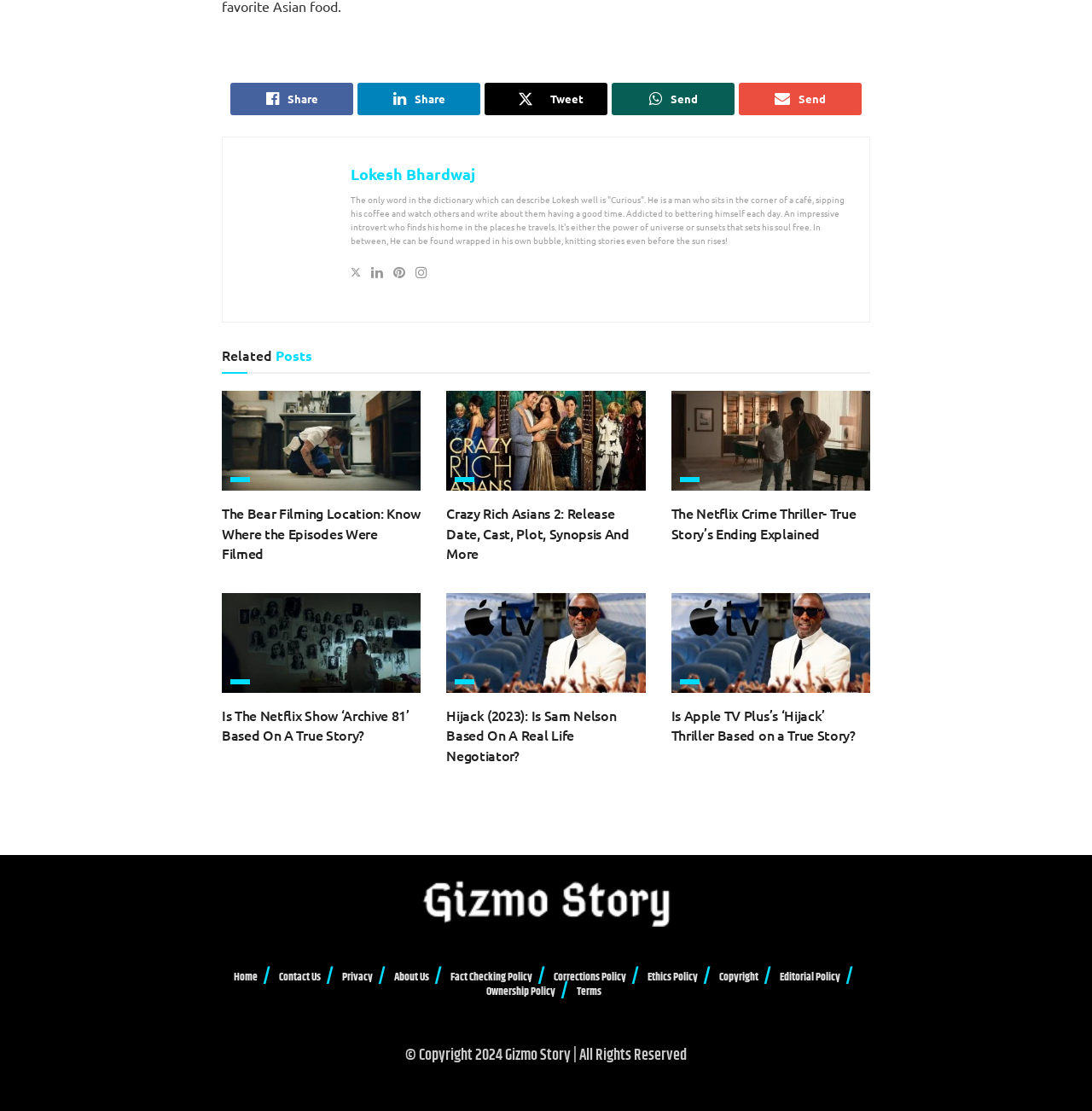How many social media sharing links are available? Based on the image, give a response in one word or a short phrase.

5